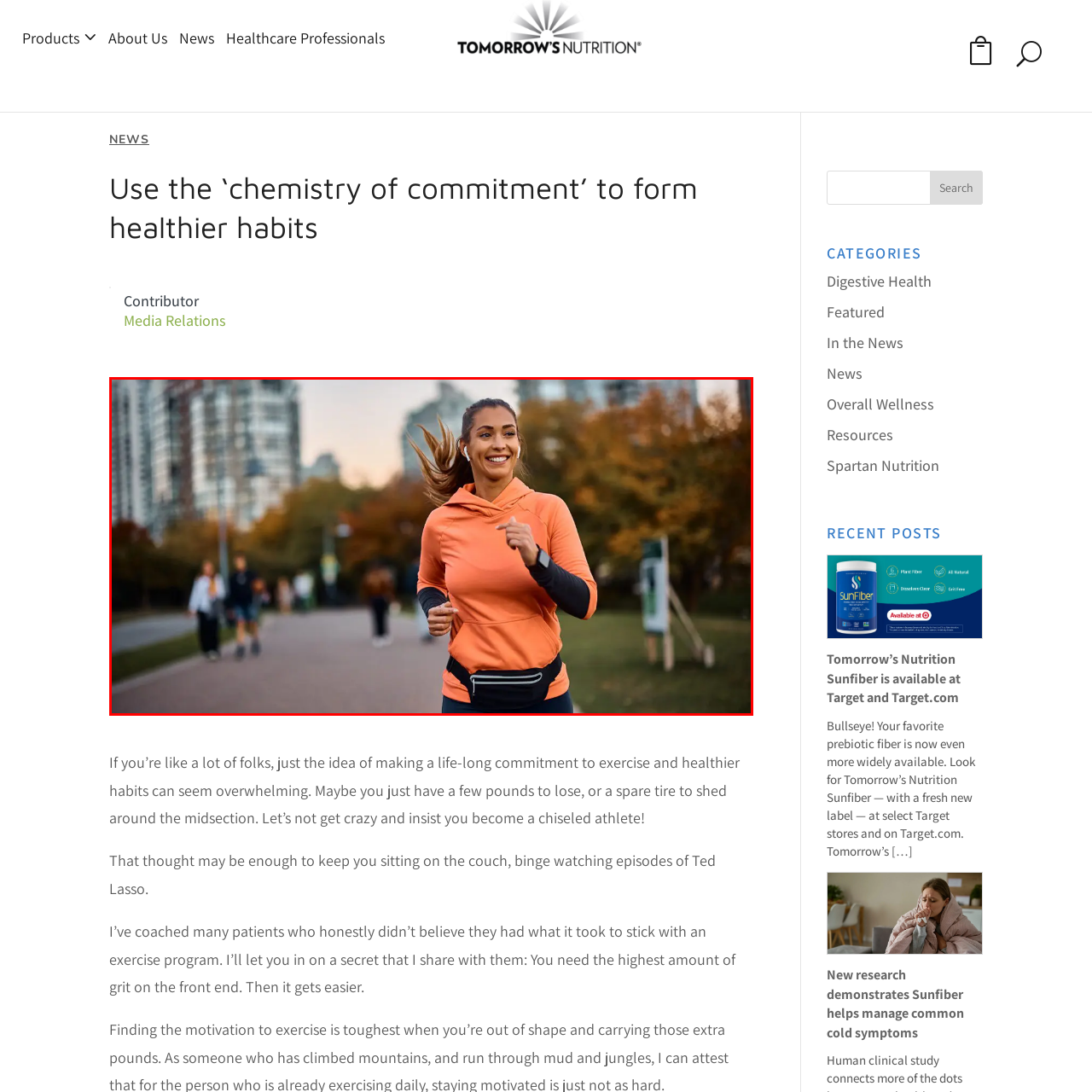Create a detailed narrative of the image inside the red-lined box.

The image depicts a woman jogging through a vibrant park, exuding an energetic and joyful demeanor. She is dressed in a bright orange athletic hoodie, paired with black leggings and a stylish fanny pack, which adds practicality to her running attire. Her hair is pulled back, flowing gracefully with her movement, and she wears wireless earbuds, suggesting she's enjoying music or a podcast while exercising. 

In the background, we can see a blurred mix of people also enjoying the outdoors, along with the soft hues of autumn foliage highlighting the seasonal change. This scene effectively captures the essence of a healthy lifestyle and the commitment to maintaining fitness, making it relatable to those seeking to incorporate more activity into their daily routines.